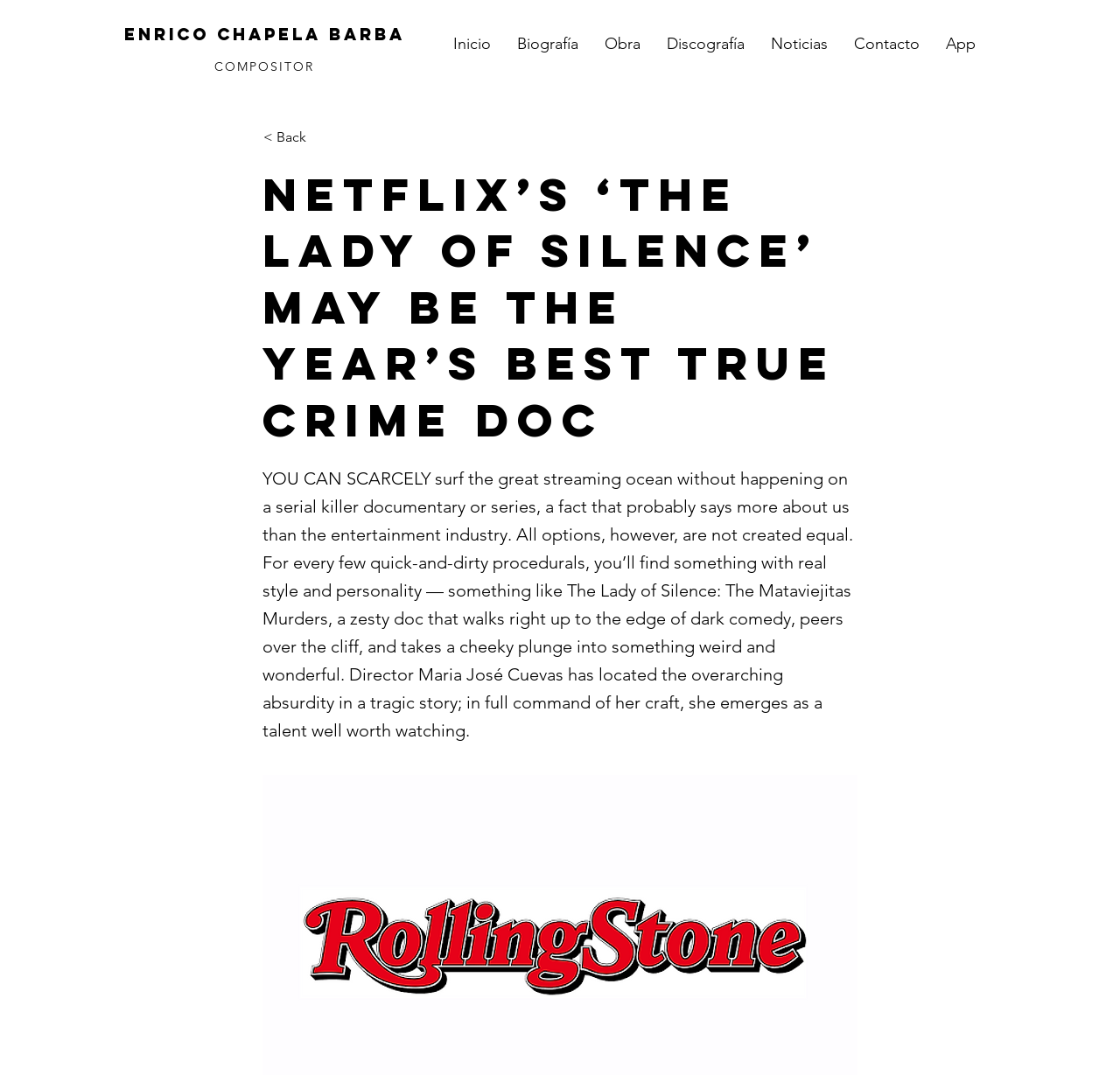Please identify the webpage's heading and generate its text content.

ENRICO CHAPELA BARBA